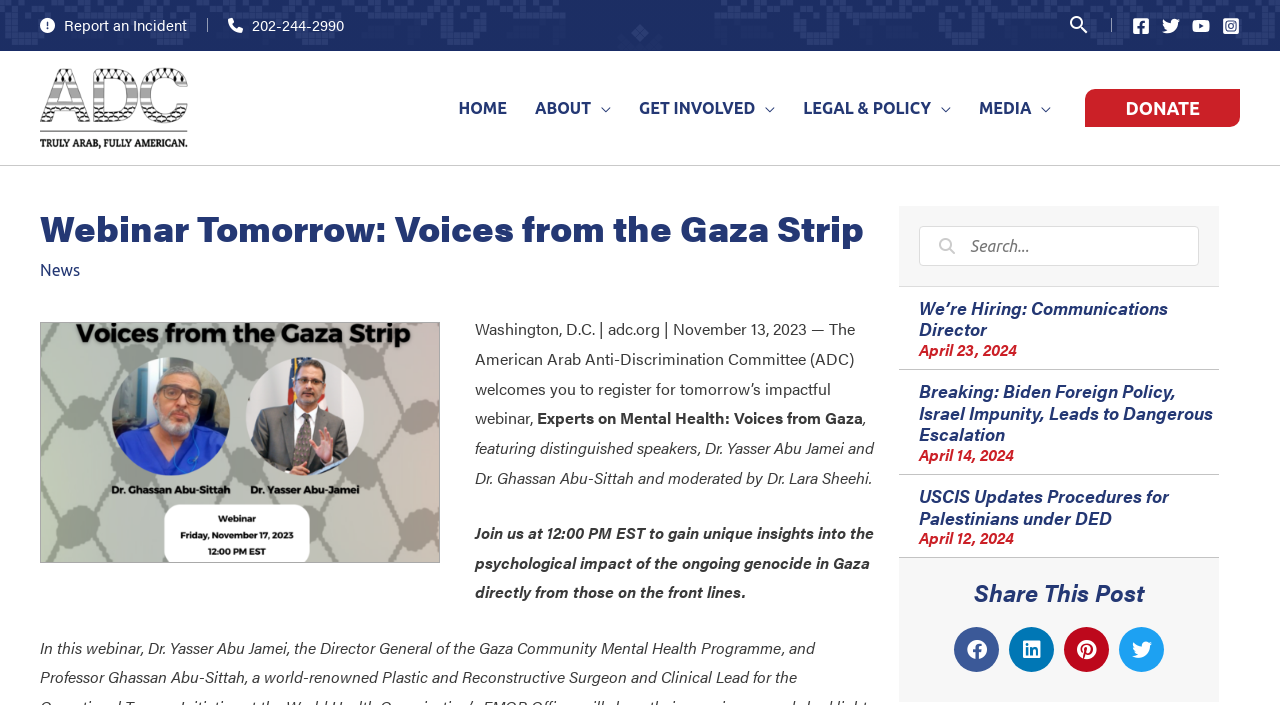Summarize the webpage with a detailed and informative caption.

This webpage is about the American Arab Anti-Discrimination Committee (ADC) and features a prominent webinar registration announcement. At the top left, there is a link to report an incident and a phone number. On the top right, there are social media links to Facebook, Twitter, Youtube, and Instagram, each accompanied by an image. Below these, there is a navigation menu with links to HOME, ABOUT, GET INVOLVED, LEGAL & POLICY, and MEDIA.

The main content of the page is a registration announcement for a webinar titled "Experts on Mental Health: Voices from Gaza" featuring distinguished speakers and moderated by Dr. Lara Sheehi. The webinar is scheduled for the next day at 12:00 PM EST and aims to provide unique insights into the psychological impact of the ongoing genocide in Gaza.

Below the webinar announcement, there is a search form and a link to a job posting for a Communications Director. The page also features a series of news articles or posts, each with a heading and a link to read more. The posts are dated from April 23, 2024, to April 12, 2024, and cover topics such as Biden's foreign policy, Israel impunity, and USCIS updates for Palestinians under DED. At the bottom of the page, there are links to share the post on social media.